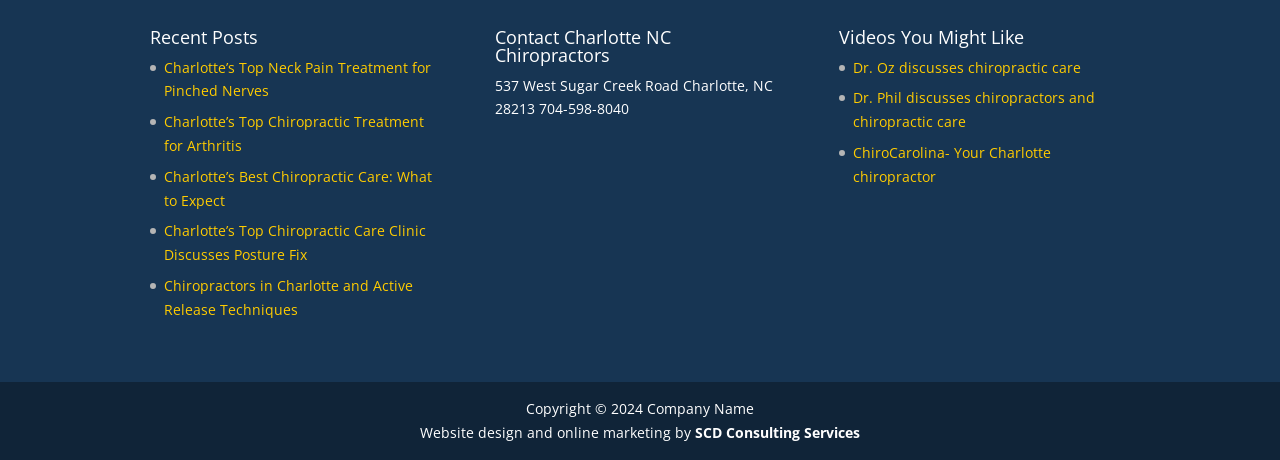Please determine the bounding box coordinates for the element that should be clicked to follow these instructions: "Read about Chiropractors in Charlotte and Active Release Techniques".

[0.128, 0.6, 0.323, 0.693]